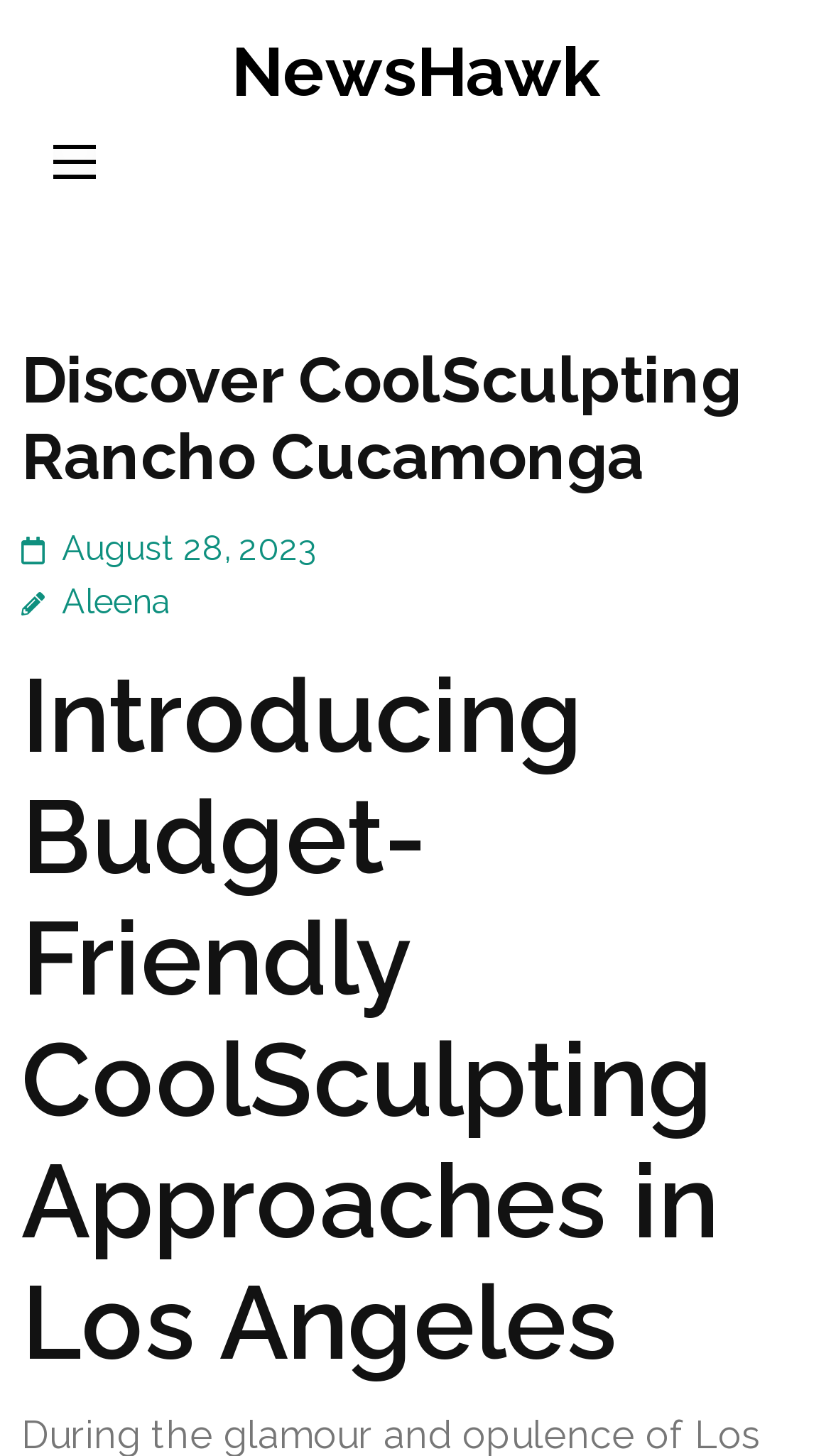Respond to the following question using a concise word or phrase: 
Who is the author of the article?

Aleena